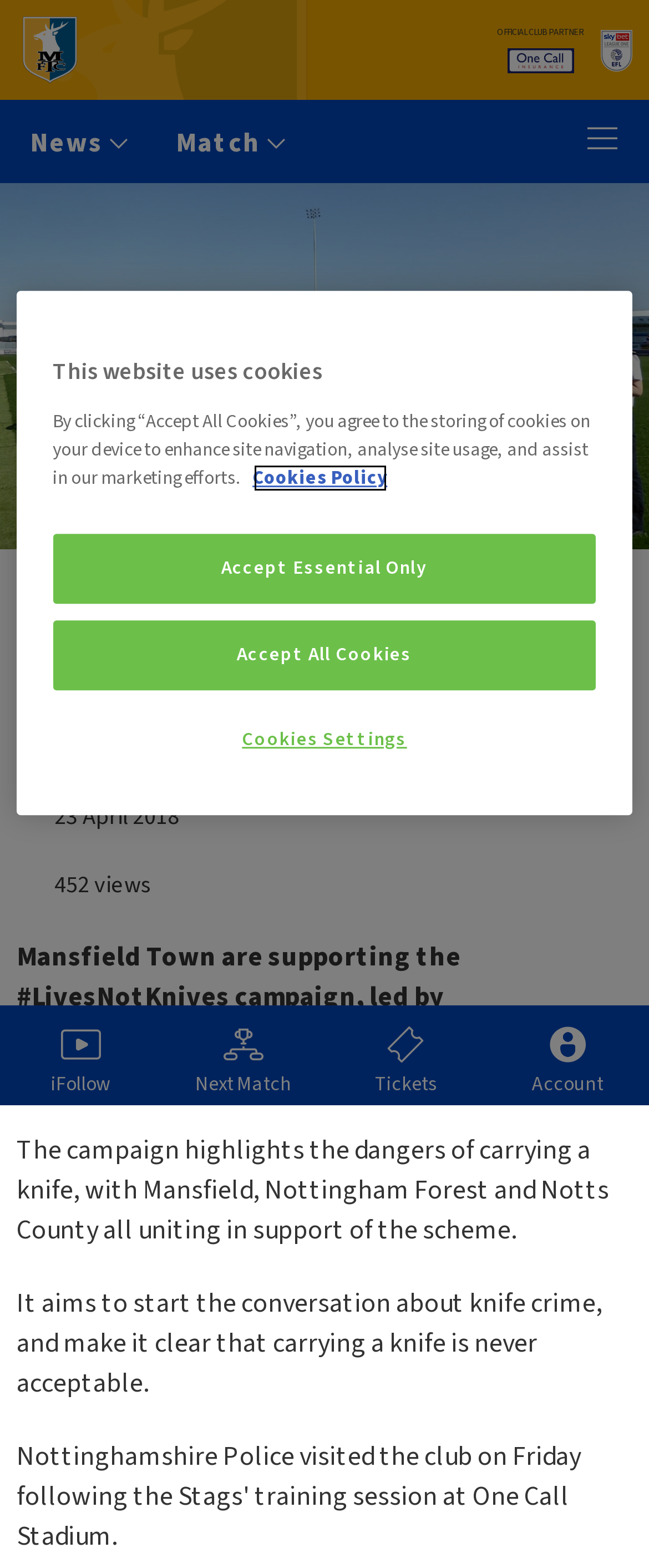Bounding box coordinates are specified in the format (top-left x, top-left y, bottom-right x, bottom-right y). All values are floating point numbers bounded between 0 and 1. Please provide the bounding box coordinate of the region this sentence describes: iFollow

[0.0, 0.641, 0.25, 0.705]